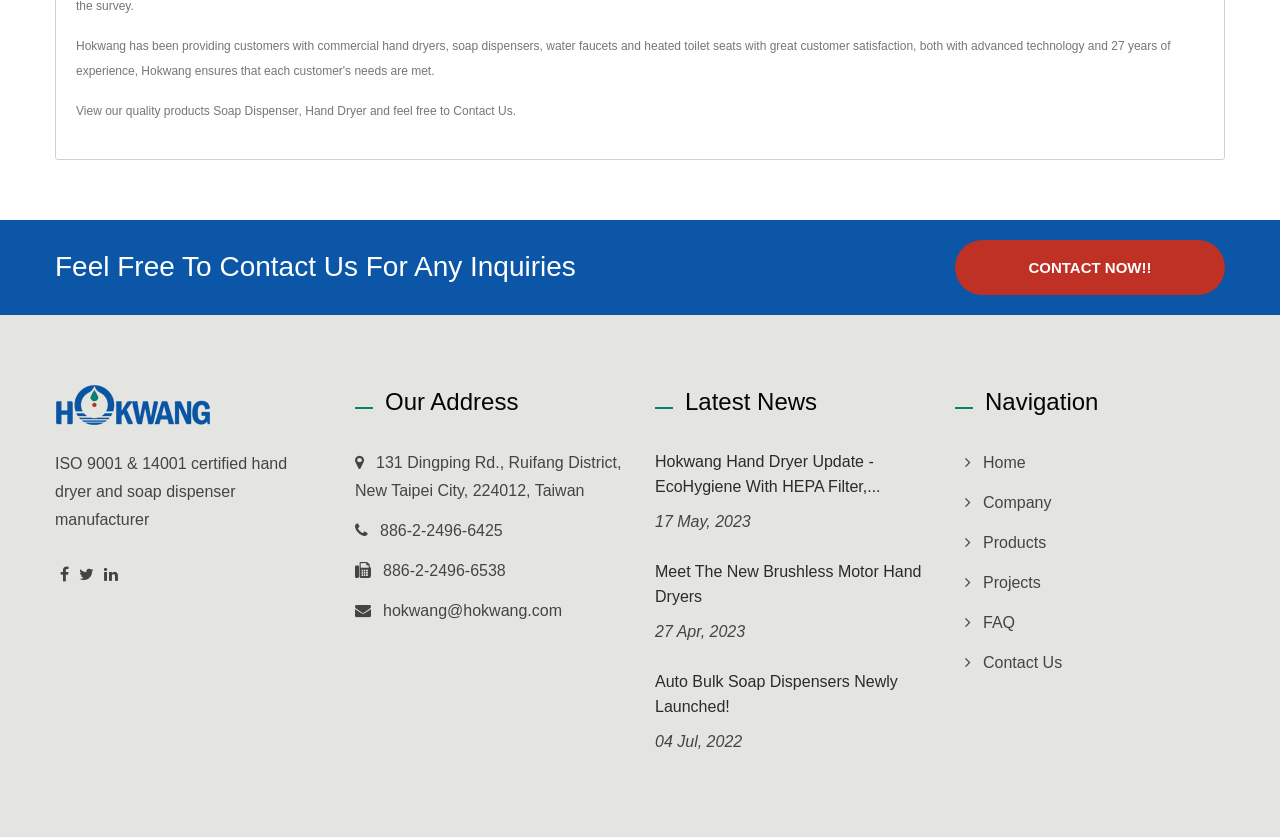What are the social media platforms available?
Look at the screenshot and respond with a single word or phrase.

Facebook, Twitter, Linkedin